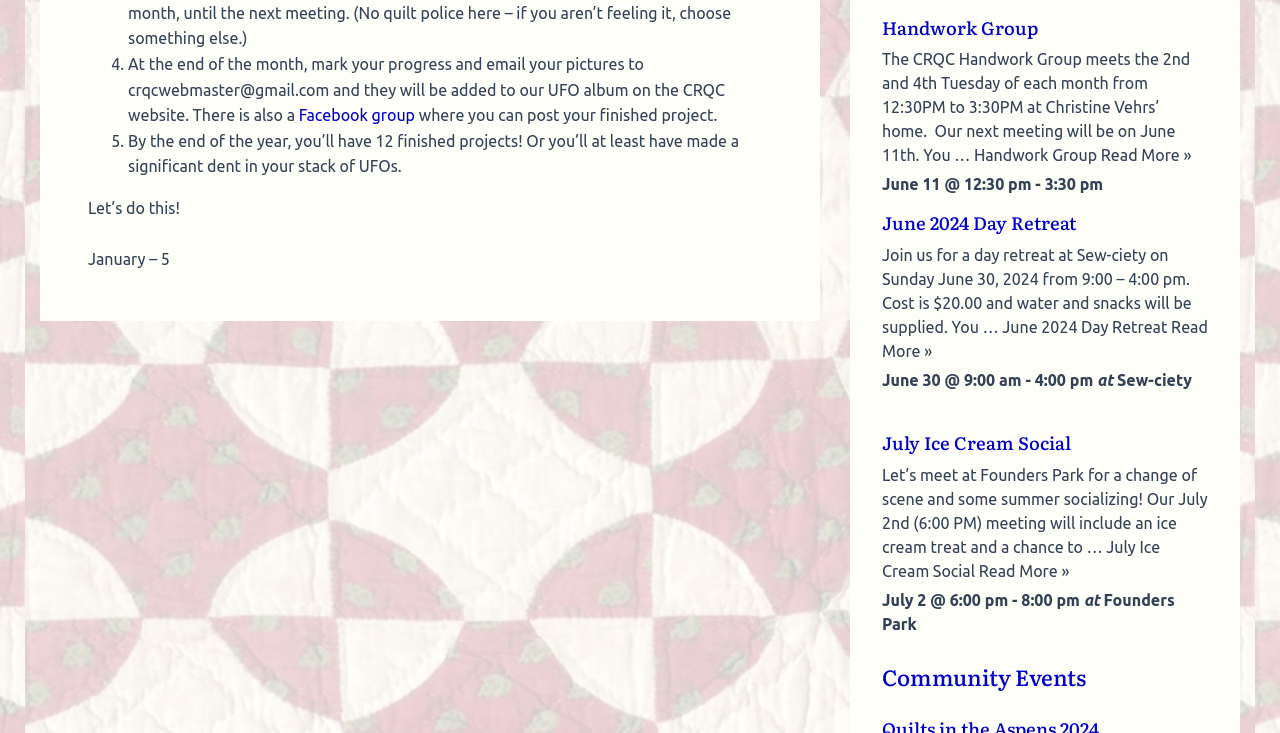Locate the UI element that matches the description June 2024 Day Retreat in the webpage screenshot. Return the bounding box coordinates in the format (top-left x, top-left y, bottom-right x, bottom-right y), with values ranging from 0 to 1.

[0.689, 0.286, 0.841, 0.322]